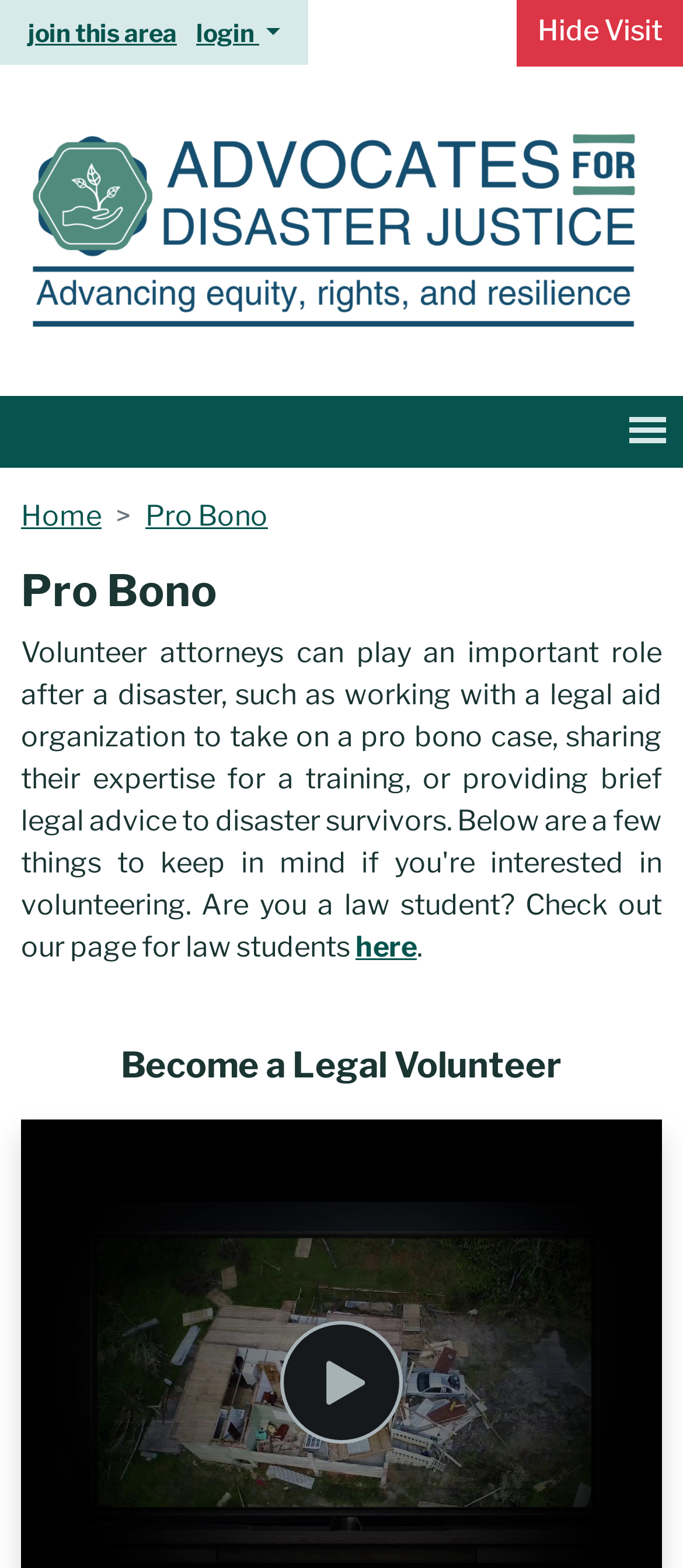Pinpoint the bounding box coordinates of the clickable area needed to execute the instruction: "Go to home page". The coordinates should be specified as four float numbers between 0 and 1, i.e., [left, top, right, bottom].

[0.031, 0.318, 0.149, 0.34]